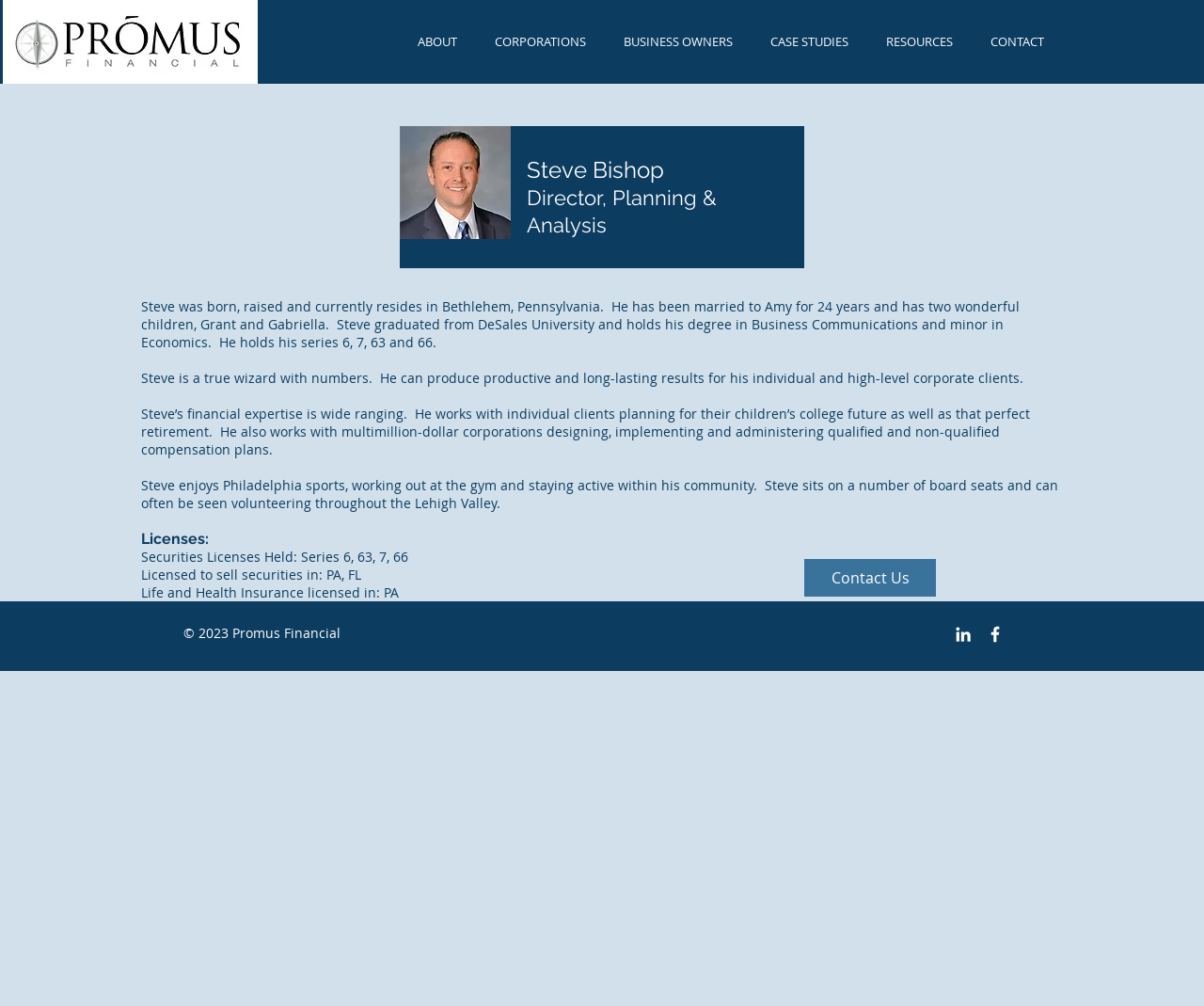Locate the bounding box coordinates of the segment that needs to be clicked to meet this instruction: "Go to the CASE STUDIES page".

[0.624, 0.027, 0.72, 0.056]